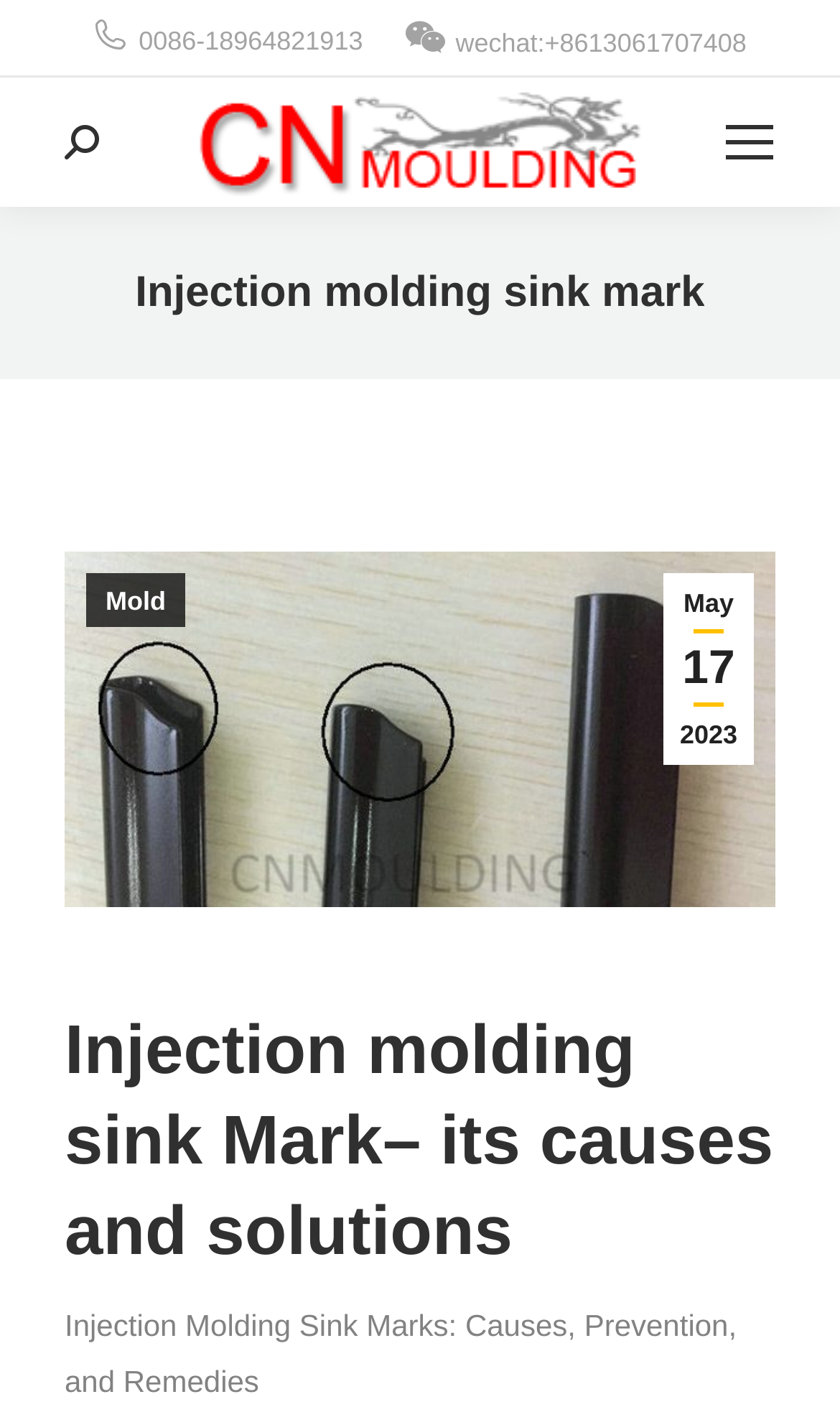Identify the bounding box coordinates for the UI element that matches this description: "Mold".

[0.103, 0.406, 0.221, 0.444]